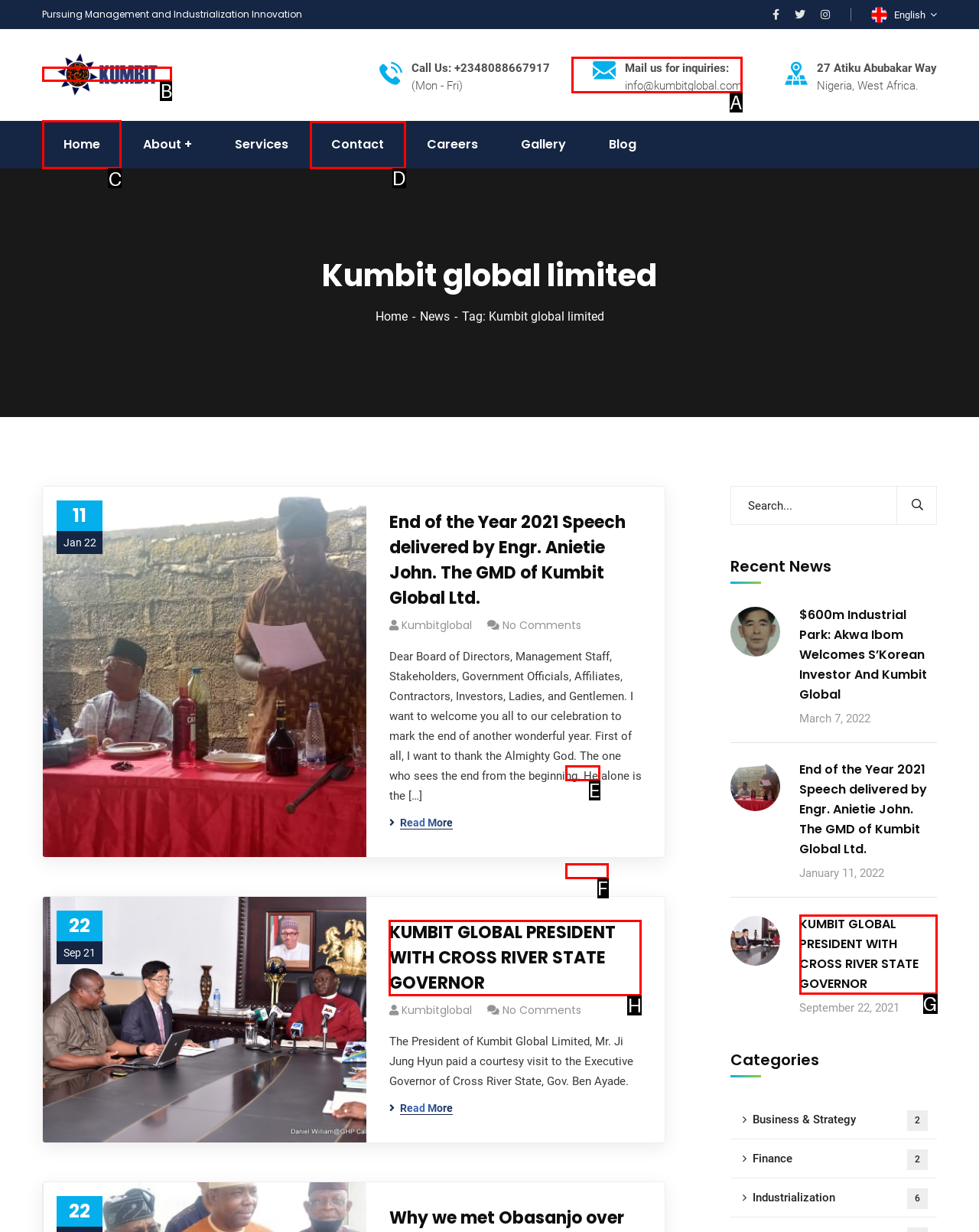Identify which lettered option to click to carry out the task: View products. Provide the letter as your answer.

None